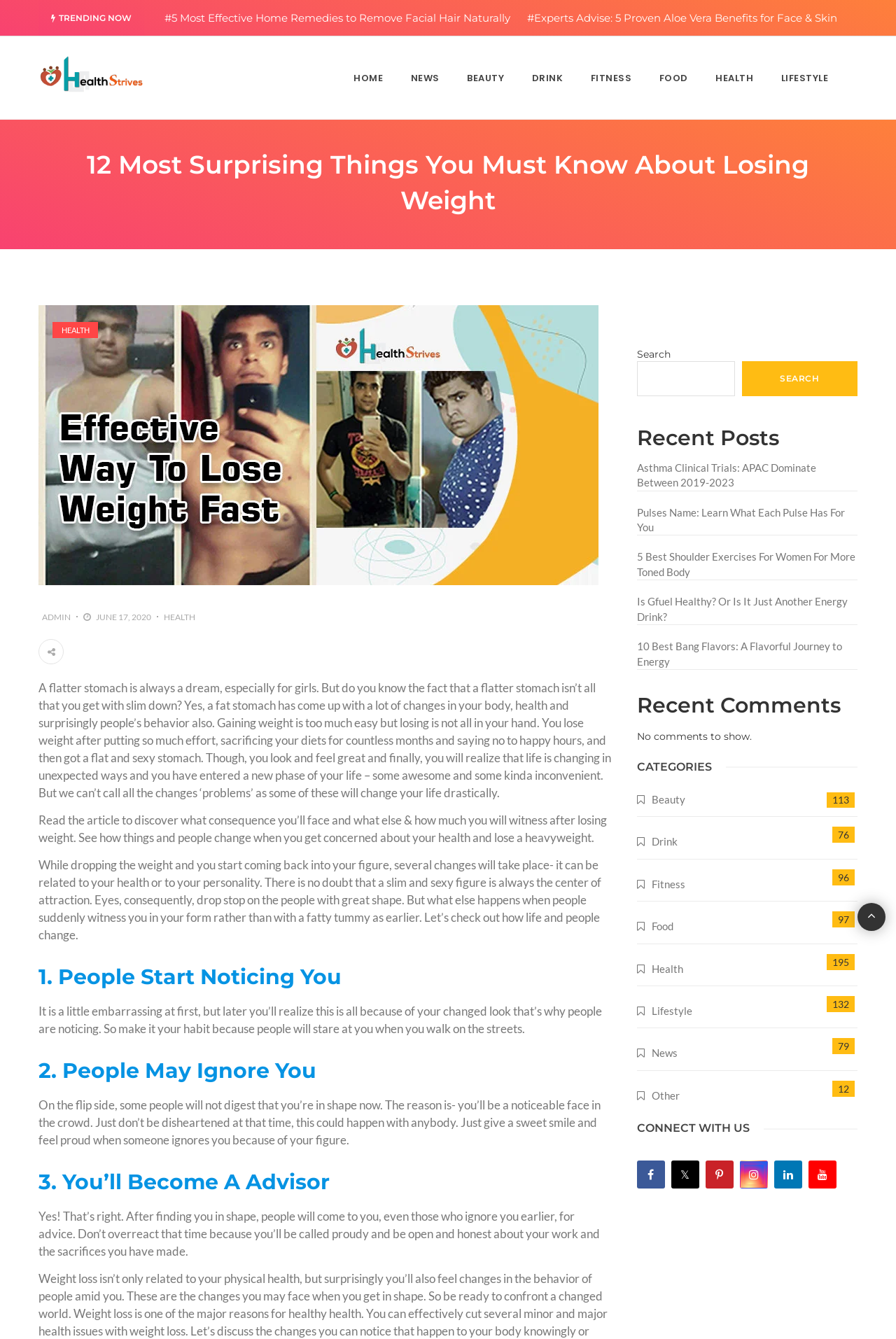Please identify the bounding box coordinates of the element's region that I should click in order to complete the following instruction: "Search for something". The bounding box coordinates consist of four float numbers between 0 and 1, i.e., [left, top, right, bottom].

None